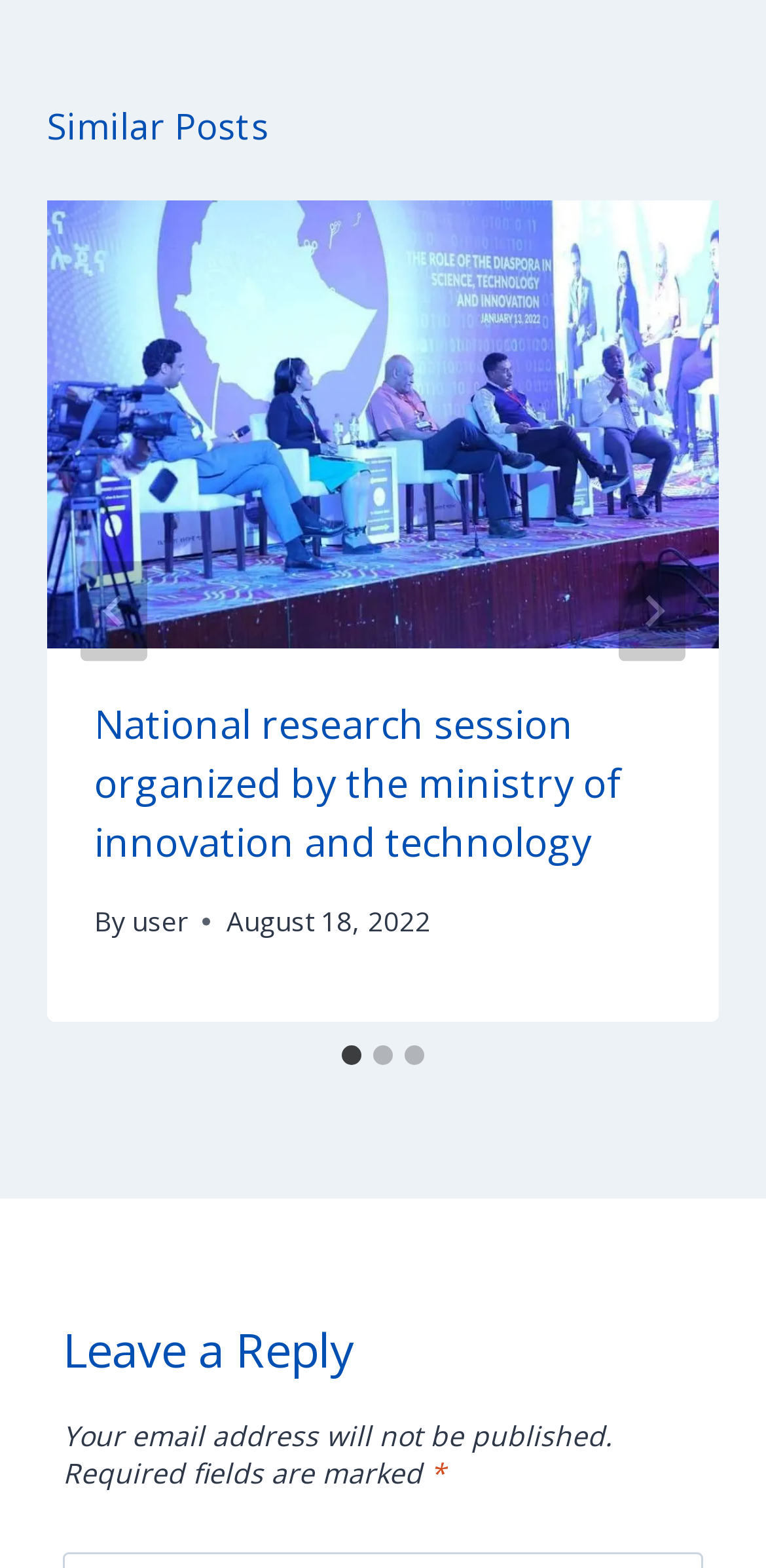Pinpoint the bounding box coordinates of the element you need to click to execute the following instruction: "Leave a reply". The bounding box should be represented by four float numbers between 0 and 1, in the format [left, top, right, bottom].

[0.082, 0.839, 0.918, 0.884]